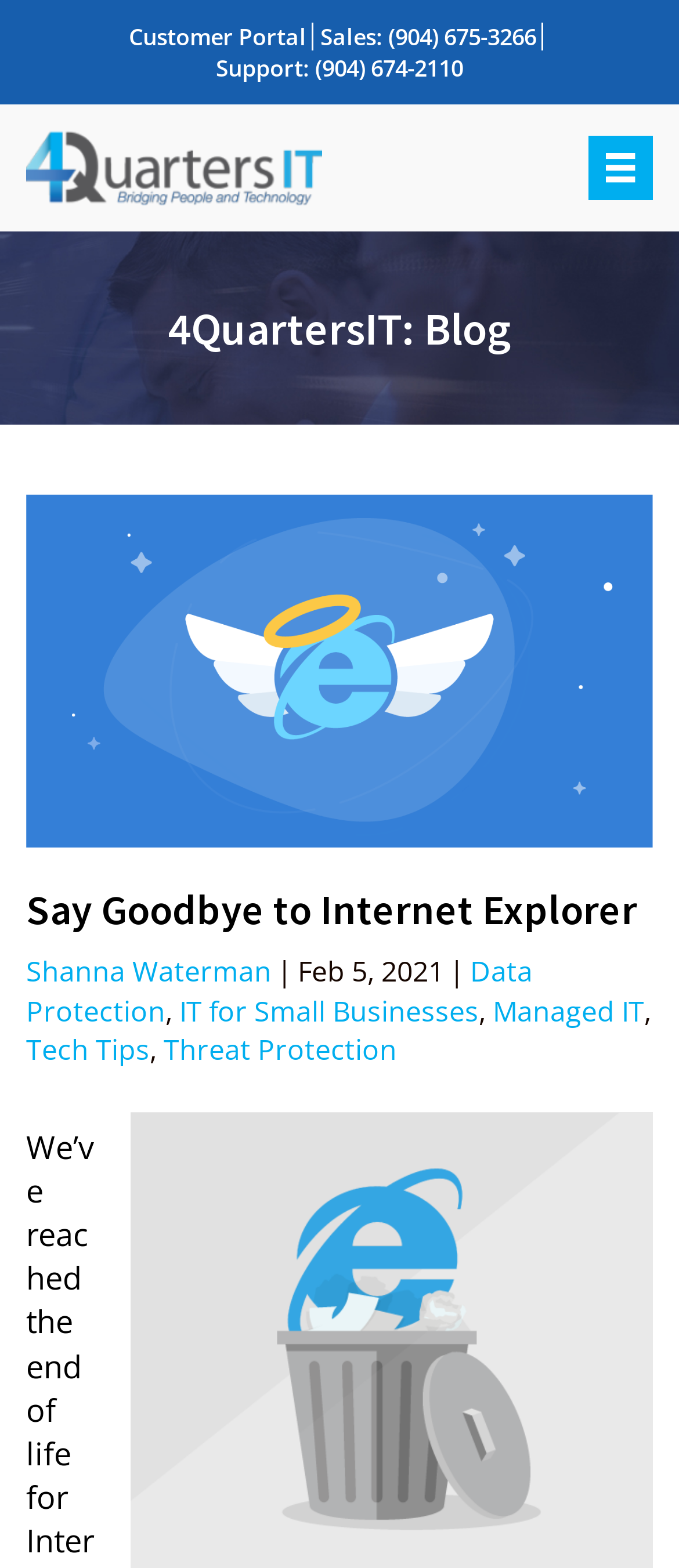Can you show the bounding box coordinates of the region to click on to complete the task described in the instruction: "Click the Customer Portal link"?

[0.19, 0.013, 0.451, 0.033]